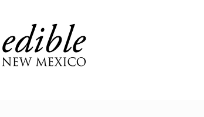What is presented in a refined, modern font?
Look at the image and respond with a single word or a short phrase.

NEW MEXICO